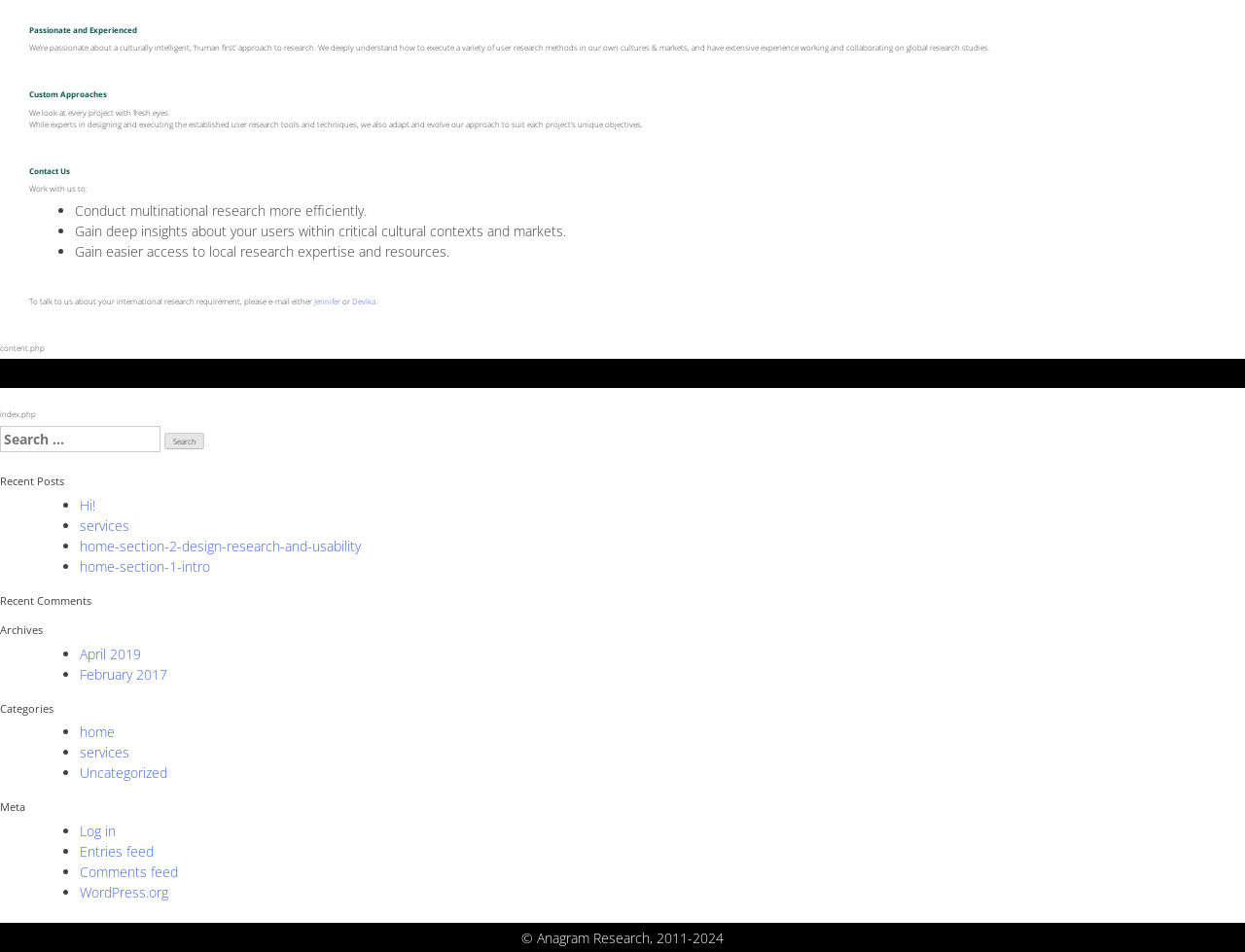Determine the bounding box for the UI element described here: "Open Positions".

None